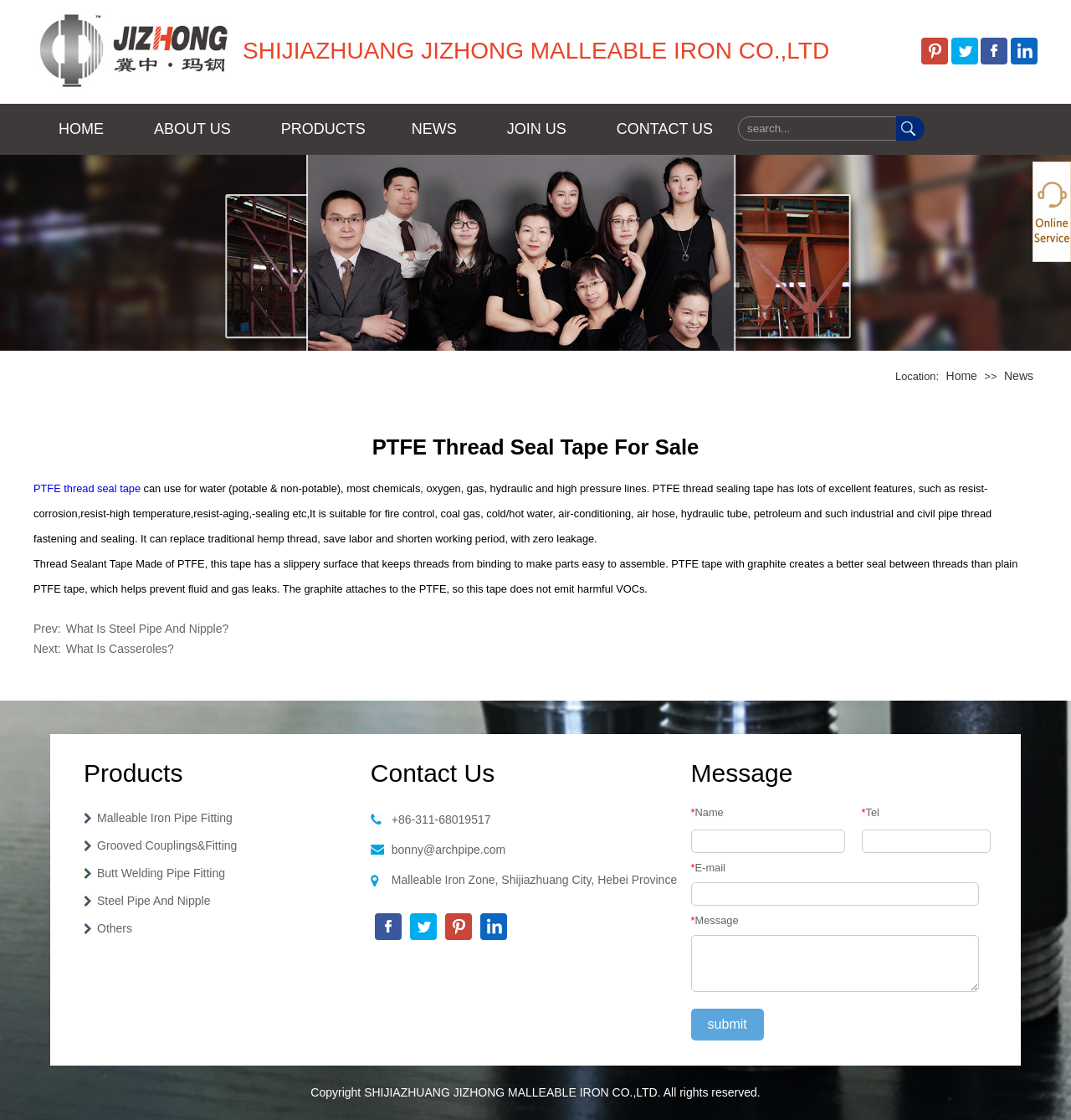Provide a one-word or short-phrase answer to the question:
What is the phone number of the company?

+86-311-68019517